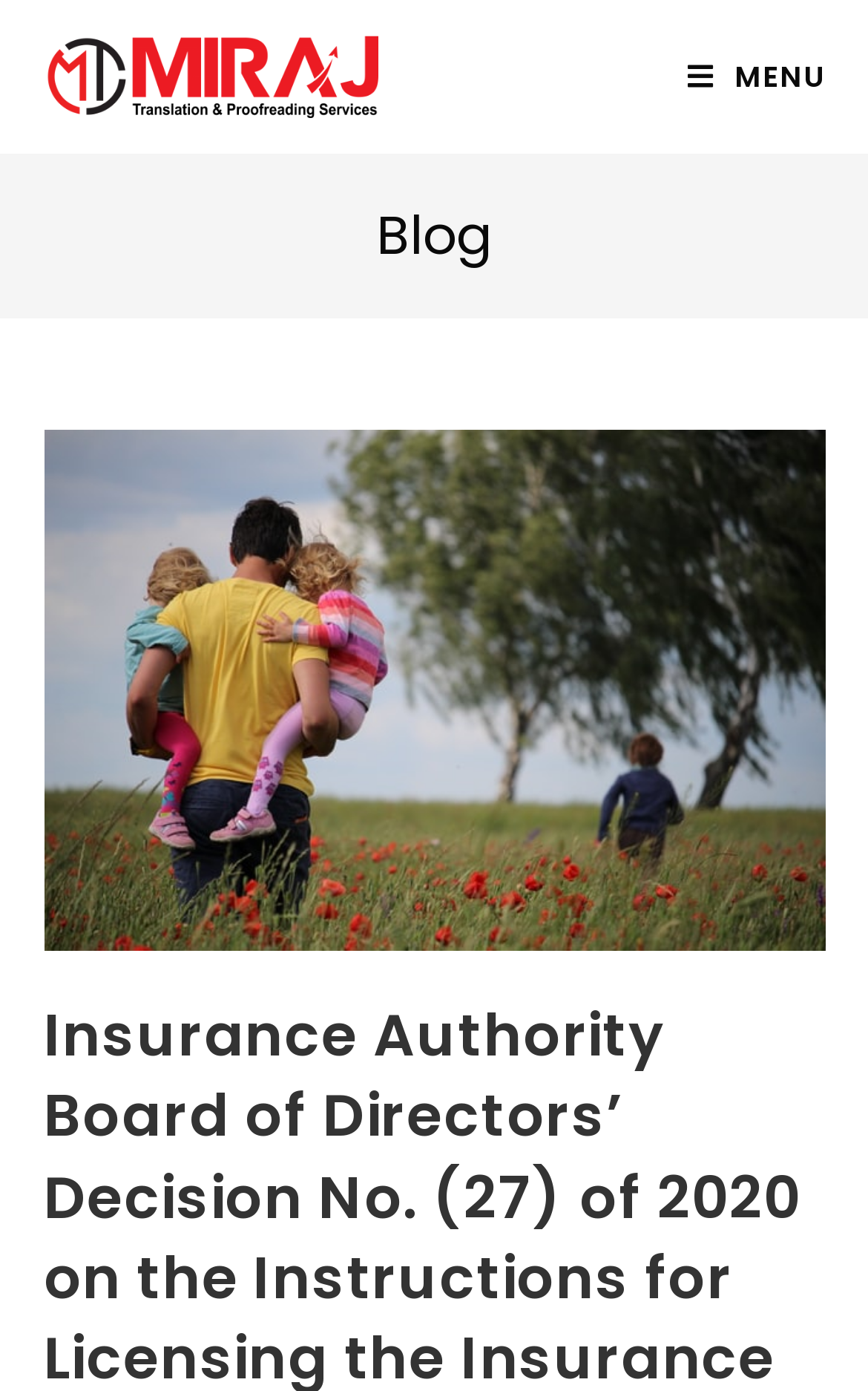Please give a concise answer to this question using a single word or phrase: 
What is the name of the translation service?

Miraj Translation & Proofreading Services